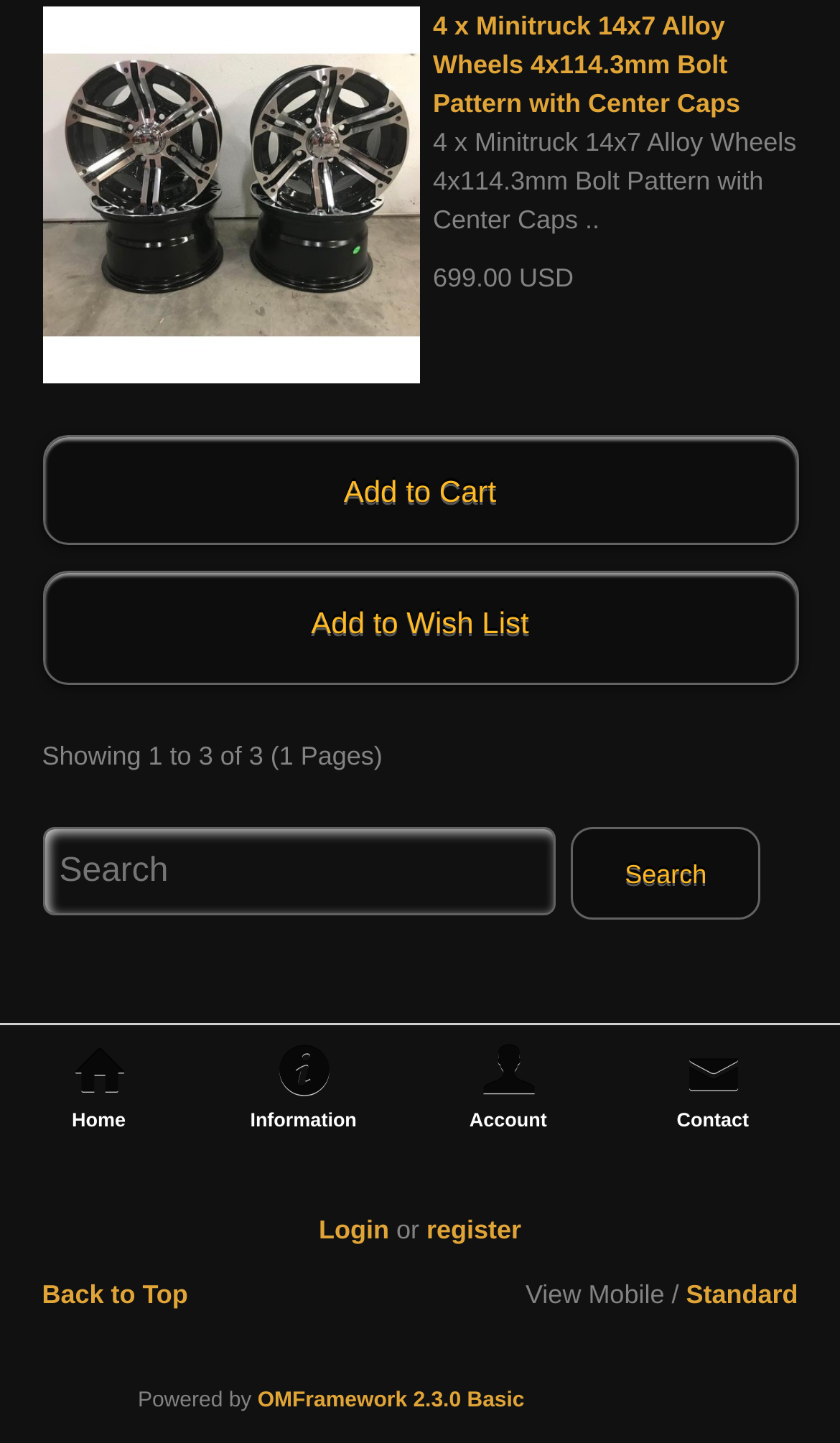How many pages of products are there?
Kindly give a detailed and elaborate answer to the question.

The webpage shows 'Showing 1 to 3 of 3 (1 Pages)' which indicates that there is only one page of products, with 3 products listed on this page.